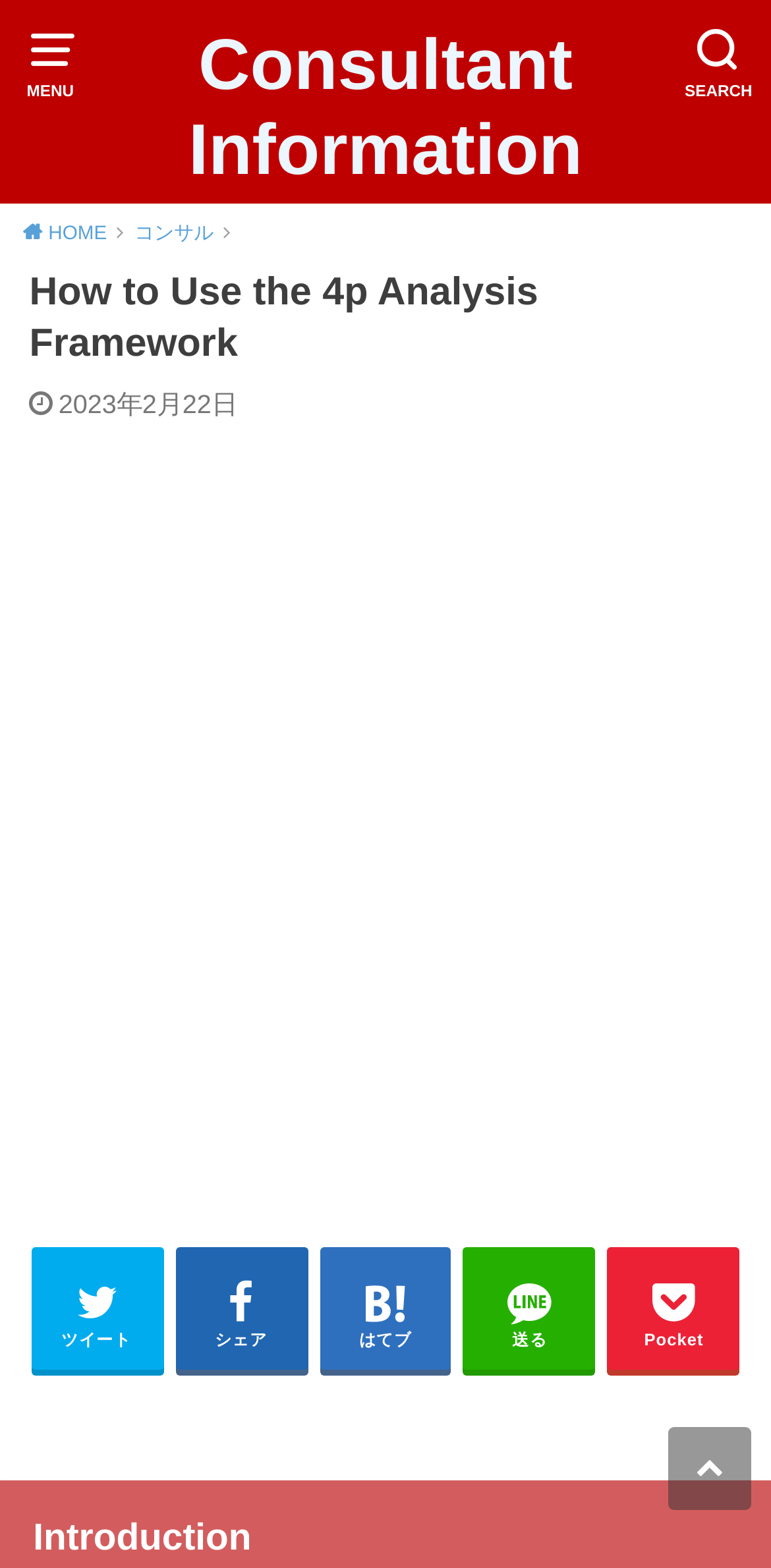Could you specify the bounding box coordinates for the clickable section to complete the following instruction: "Share on Twitter"?

[0.041, 0.796, 0.212, 0.873]